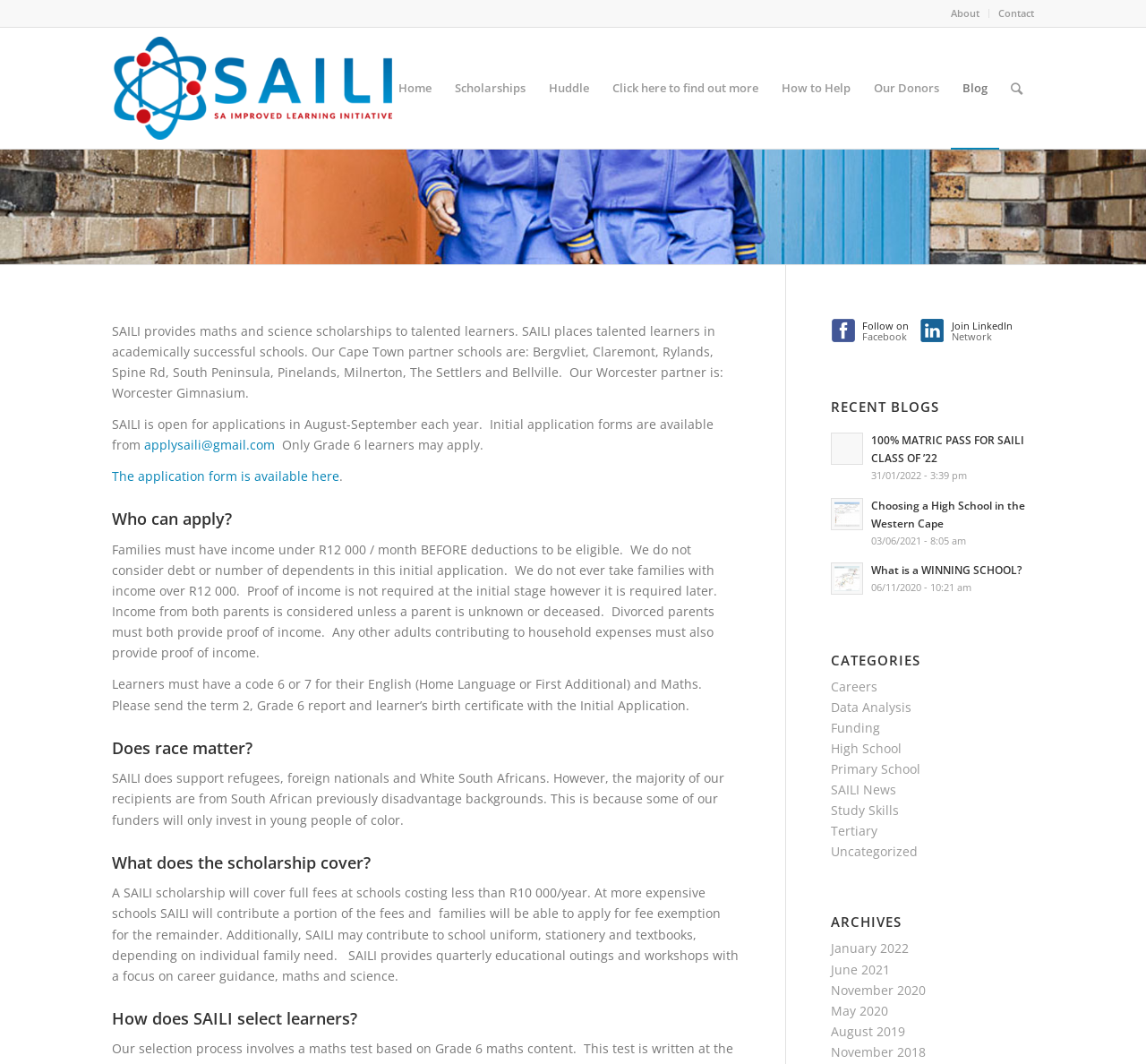Could you indicate the bounding box coordinates of the region to click in order to complete this instruction: "Watch the video".

None